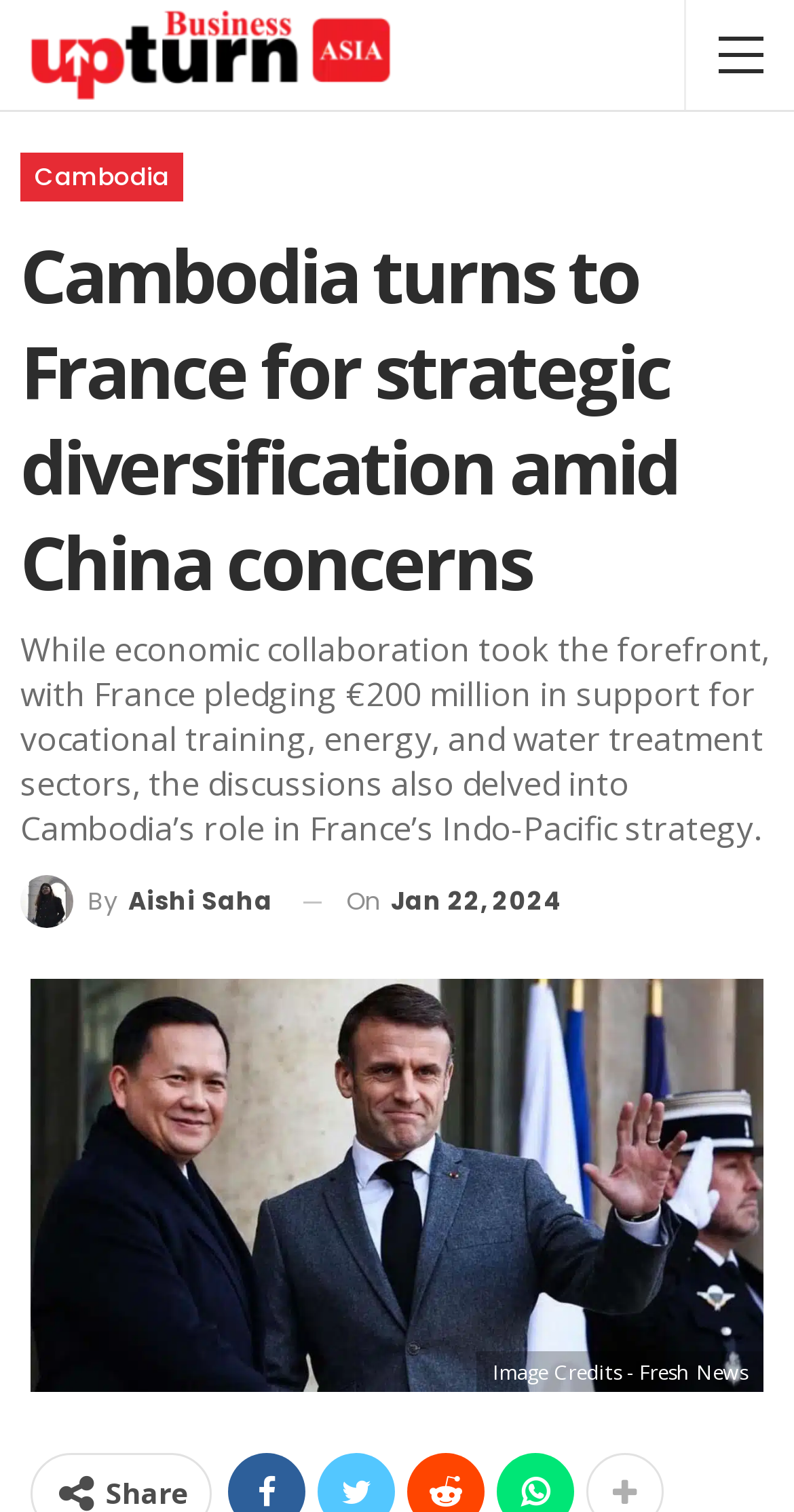What is the topic of the article?
Please use the image to provide a one-word or short phrase answer.

Cambodia and France